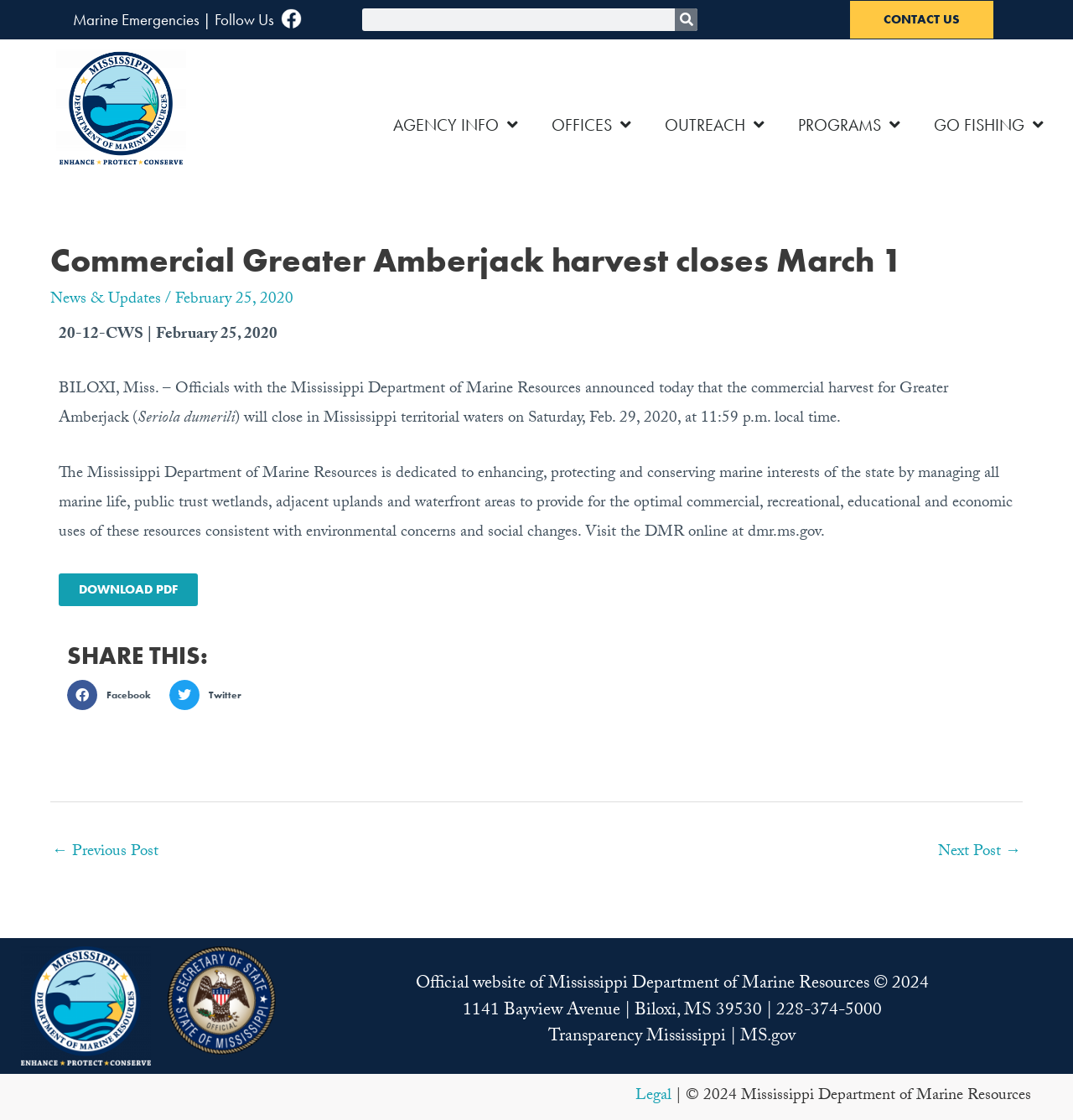Specify the bounding box coordinates of the area to click in order to execute this command: 'Share on Facebook'. The coordinates should consist of four float numbers ranging from 0 to 1, and should be formatted as [left, top, right, bottom].

[0.062, 0.607, 0.15, 0.634]